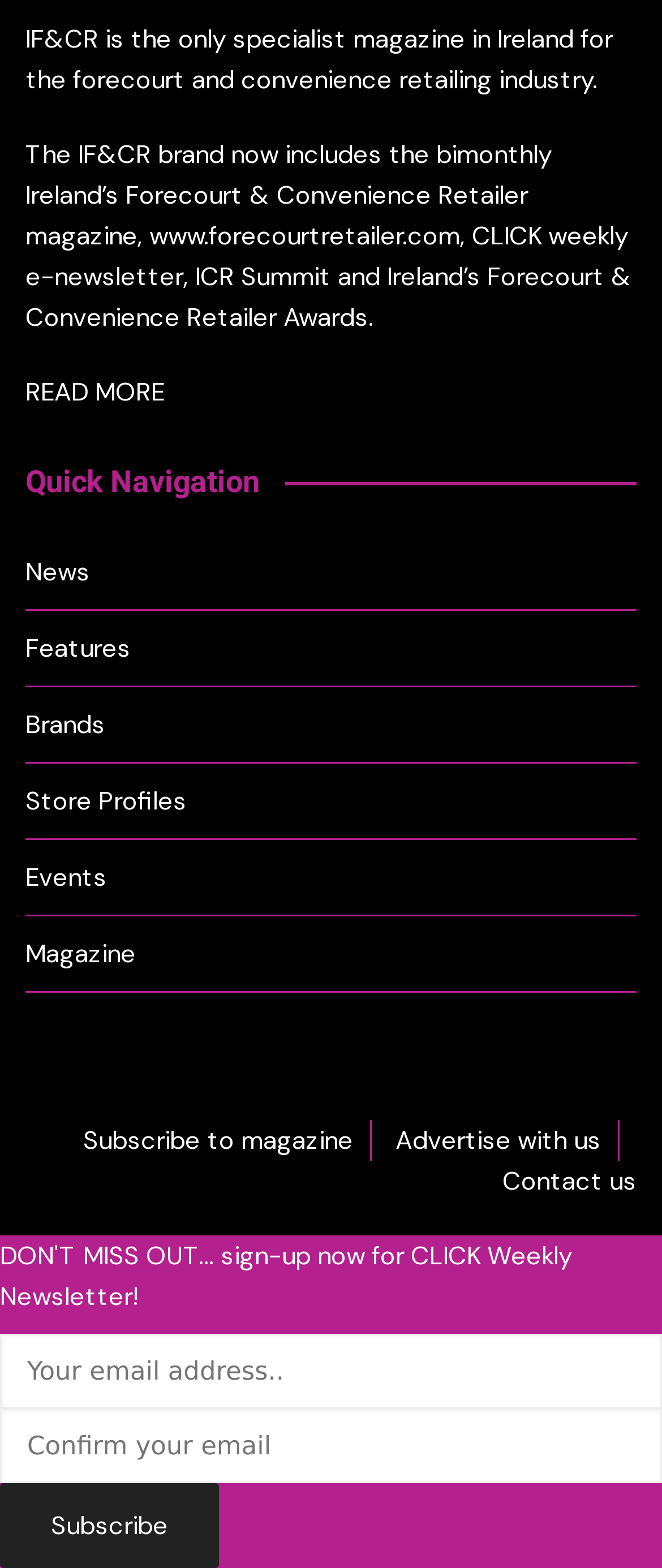Kindly determine the bounding box coordinates for the area that needs to be clicked to execute this instruction: "Navigate to news".

[0.038, 0.351, 0.136, 0.377]